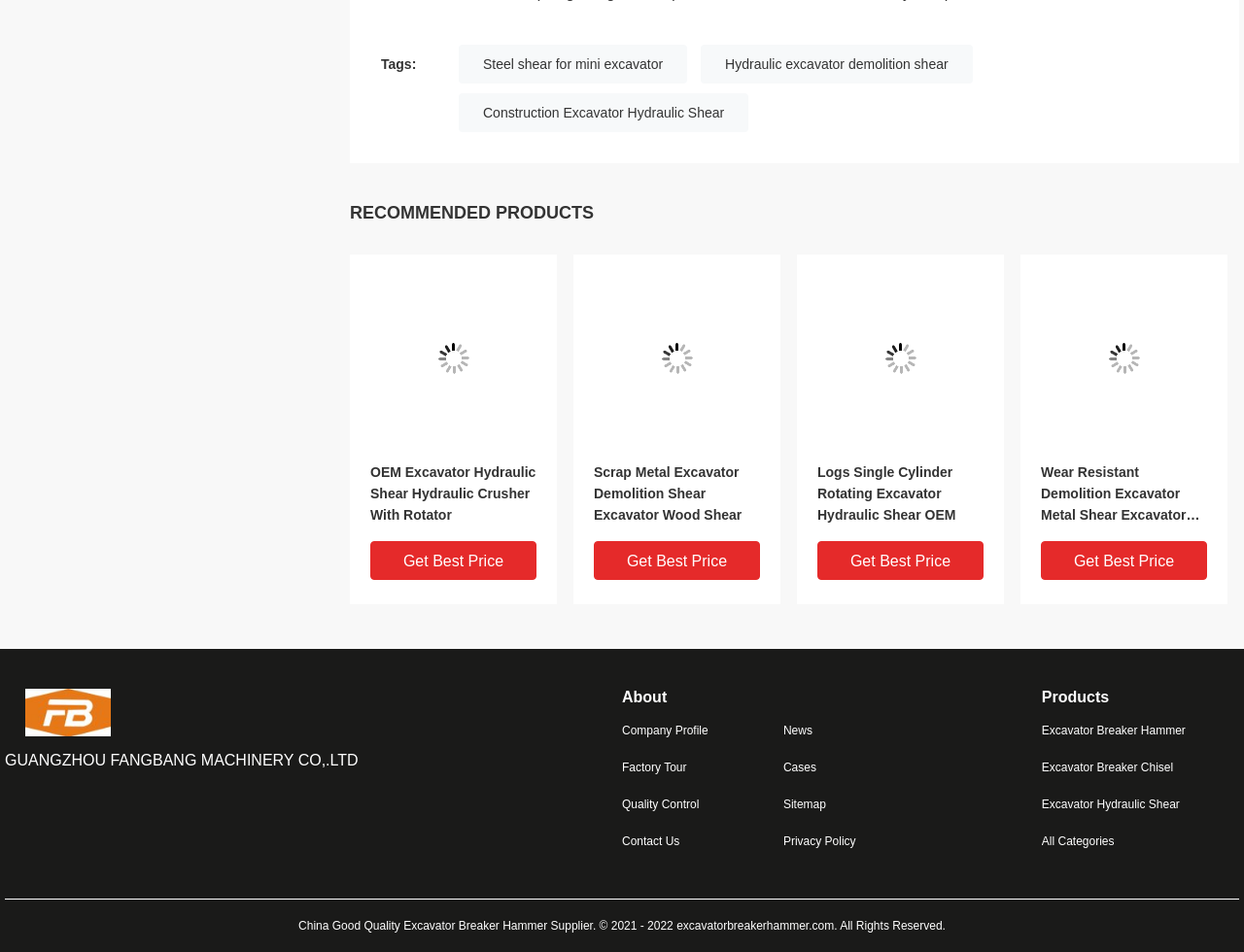Find the bounding box coordinates for the area that must be clicked to perform this action: "View the company profile".

[0.5, 0.758, 0.605, 0.777]